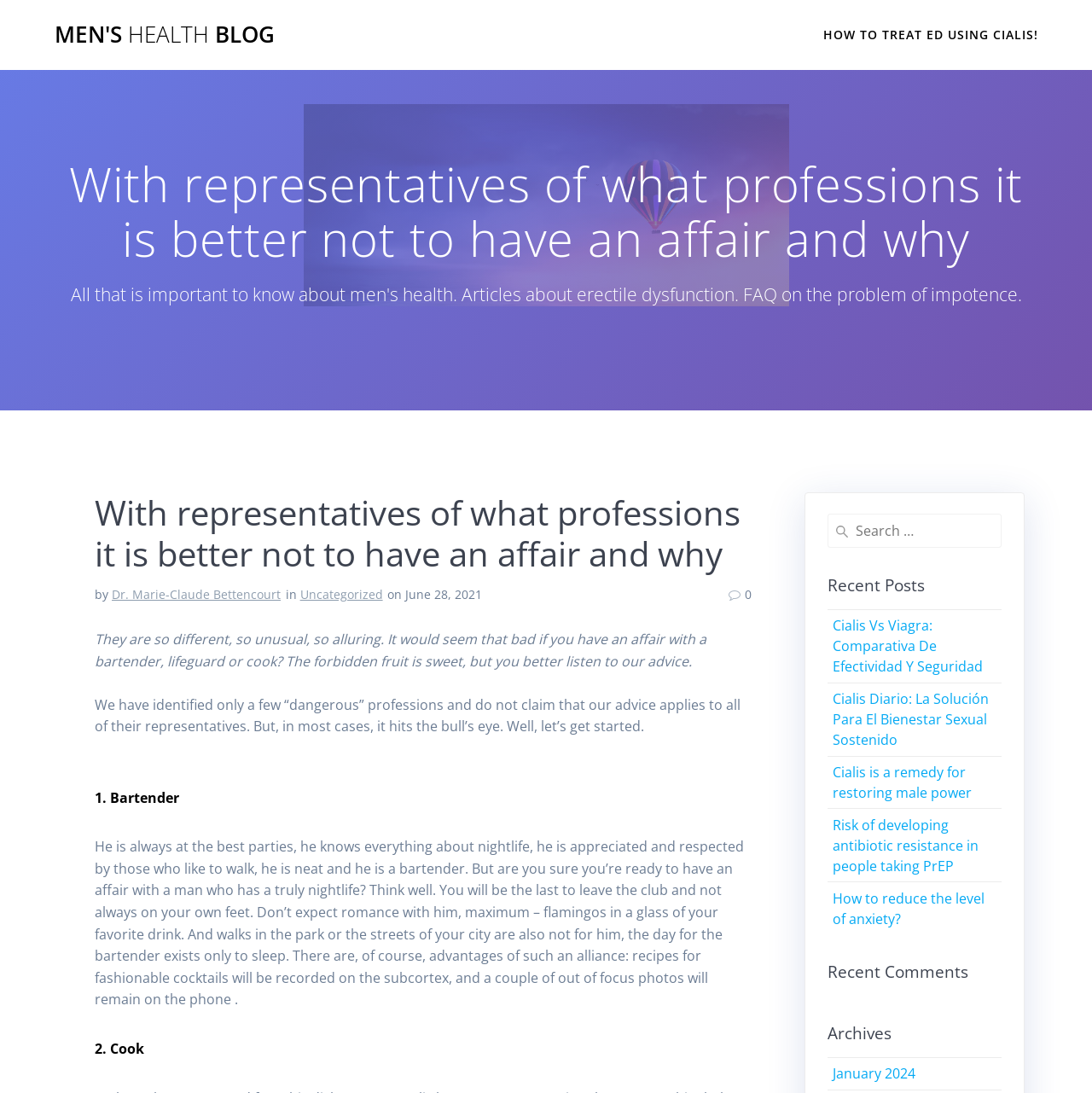Write an elaborate caption that captures the essence of the webpage.

This webpage appears to be a blog post from Men's Health Blog, with the title "With representatives of what professions it is better not to have an affair and why". At the top, there is a link to the blog's main page, "MEN'S HEALTH BLOG", and a promotional link "HOW TO TREAT ED USING CIALIS!".

The main content of the blog post is divided into sections. The first section has a heading with the same title as the webpage, followed by a brief introduction to the topic. The author, Dr. Marie-Claude Bettencourt, is credited below the heading. The introduction text explains that the post will discuss certain professions that may not be ideal to have an affair with.

The main content of the post is a list of professions, starting with "1. Bartender", followed by a descriptive text about the pros and cons of having an affair with a bartender. The text is quite detailed, discussing the bartender's lifestyle and how it may affect a potential relationship. Below this section, there is another section titled "2. Cook", which likely discusses similar topics related to cooks.

On the right side of the page, there is a search bar with a label "Search for:". Below the search bar, there are several sections, including "Recent Posts", "Recent Comments", and "Archives". The "Recent Posts" section lists several links to other blog posts, including "Cialis Vs Viagra: Comparativa De Efectividad Y Seguridad" and "How to reduce the level of anxiety?". The "Archives" section has a link to "January 2024", which may be an archive of blog posts from that month.